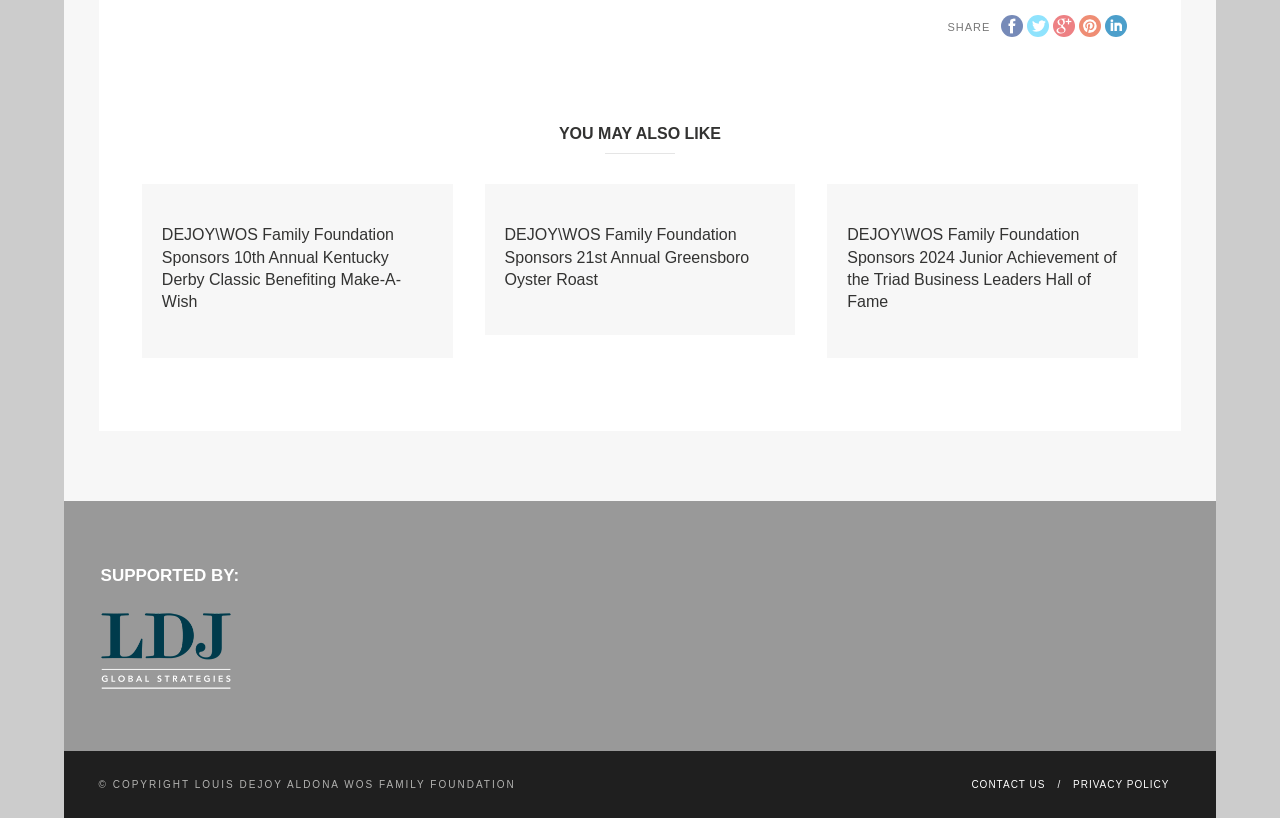Using the element description: "Contact Us", determine the bounding box coordinates. The coordinates should be in the format [left, top, right, bottom], with values between 0 and 1.

[0.759, 0.953, 0.817, 0.966]